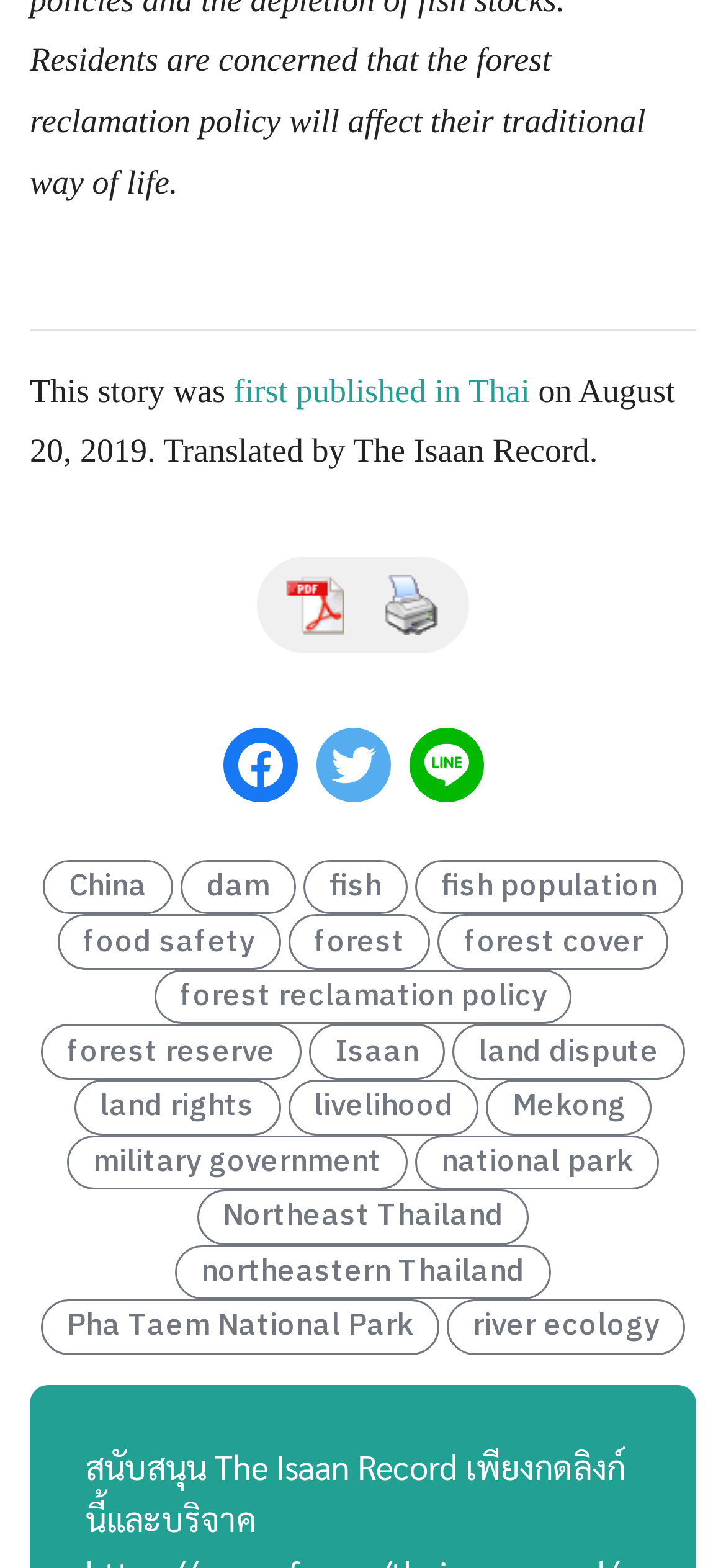Could you provide the bounding box coordinates for the portion of the screen to click to complete this instruction: "Click the login button"?

None